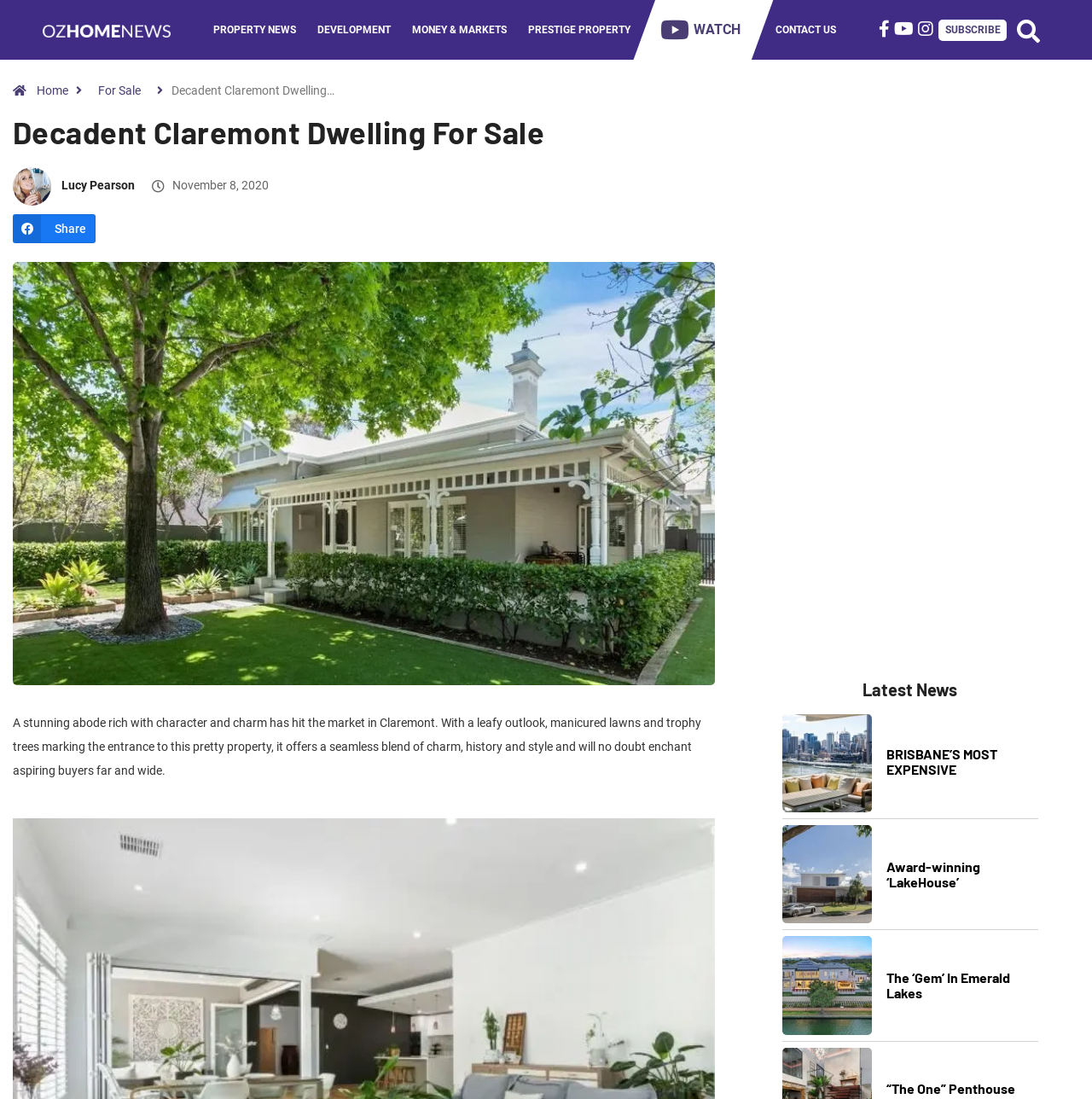Please reply with a single word or brief phrase to the question: 
When was the article published?

November 8, 2020